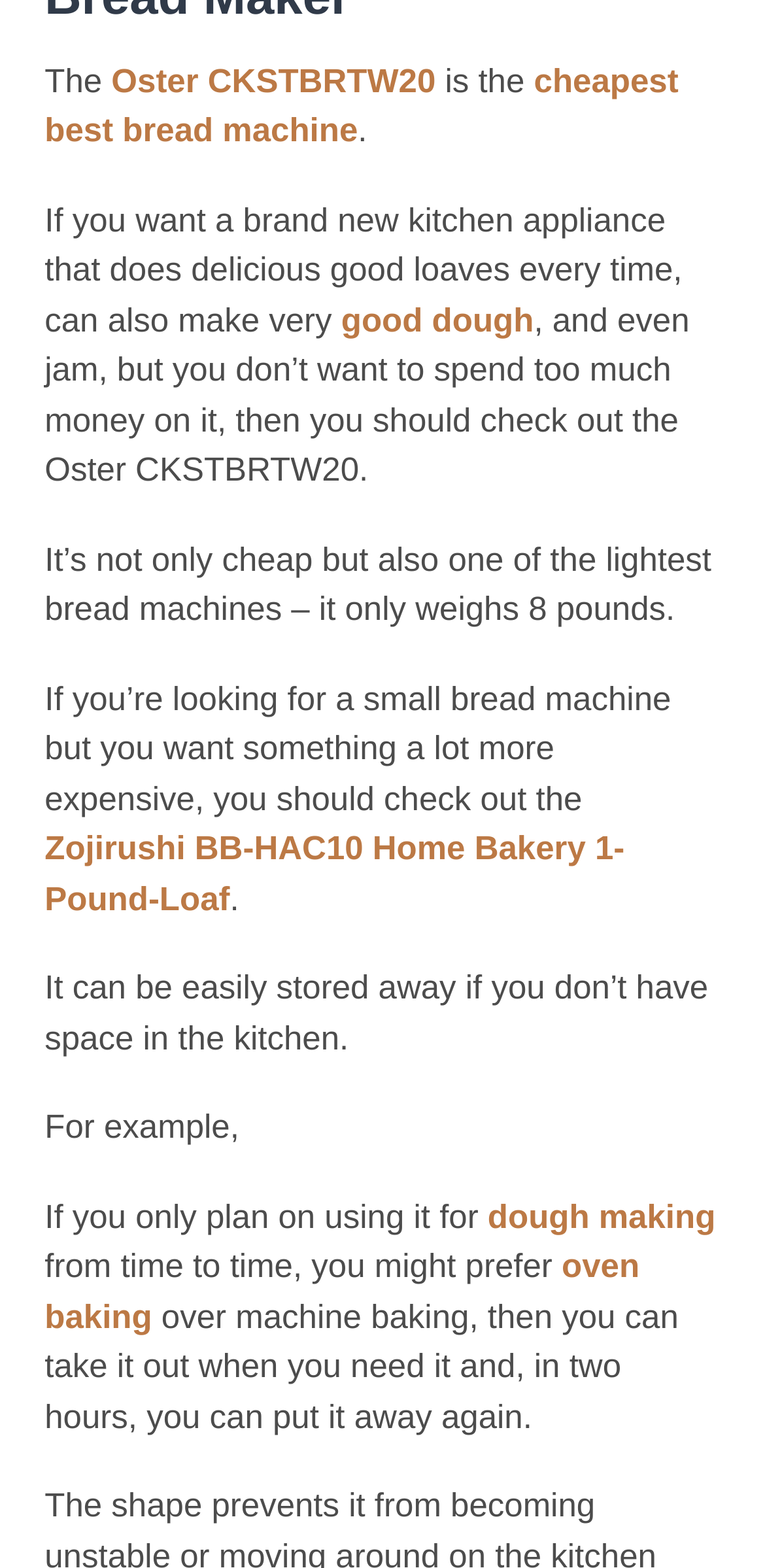How much does the Oster CKSTBRTW20 weigh?
Refer to the image and give a detailed answer to the query.

According to the text, the Oster CKSTBRTW20 bread machine weighs 8 pounds, which is mentioned as one of its features.